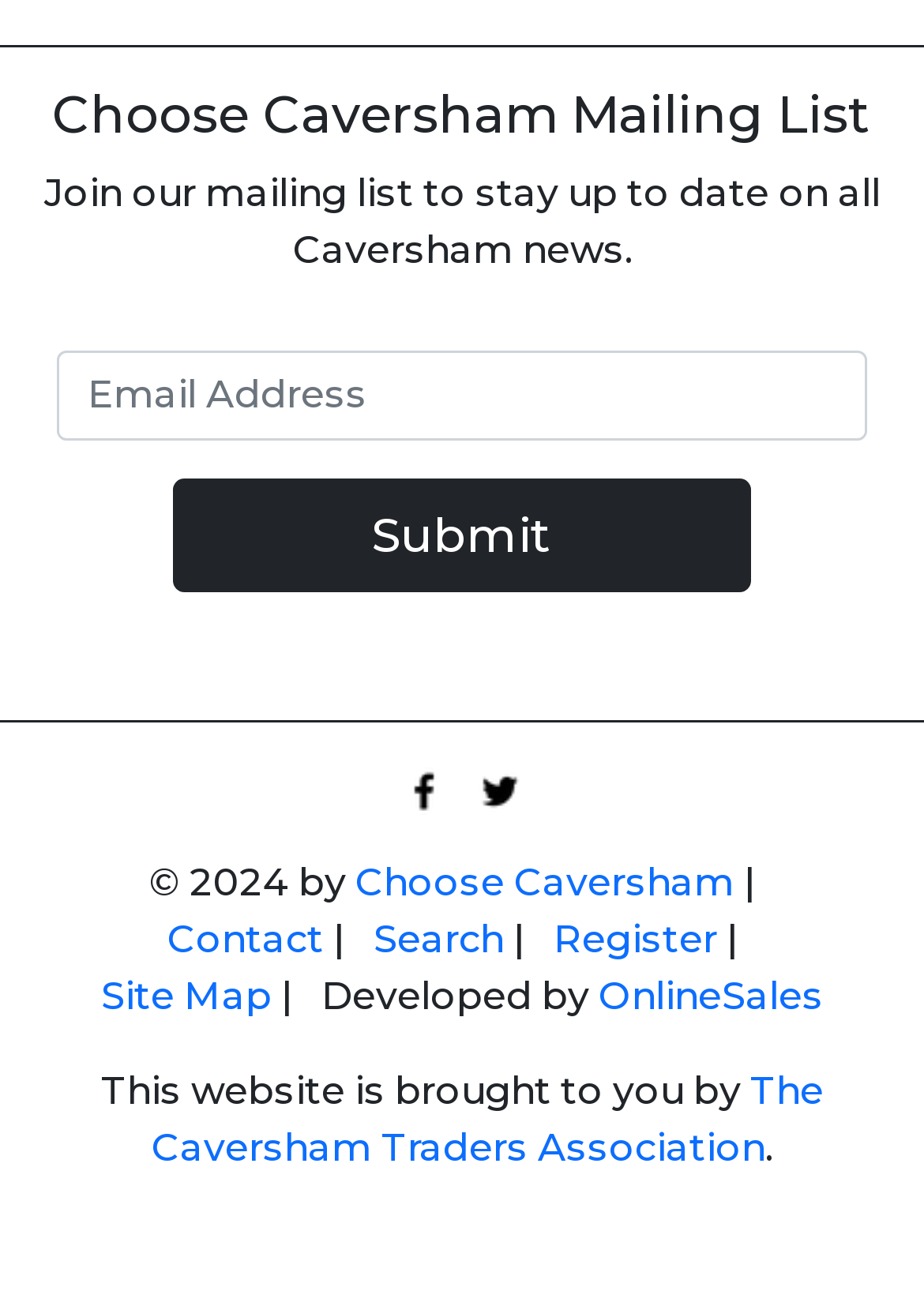What is the copyright year of the website?
Could you answer the question with a detailed and thorough explanation?

The copyright year of the website can be found in the static text '© 2024 by', indicating that the website's copyright year is 2024.